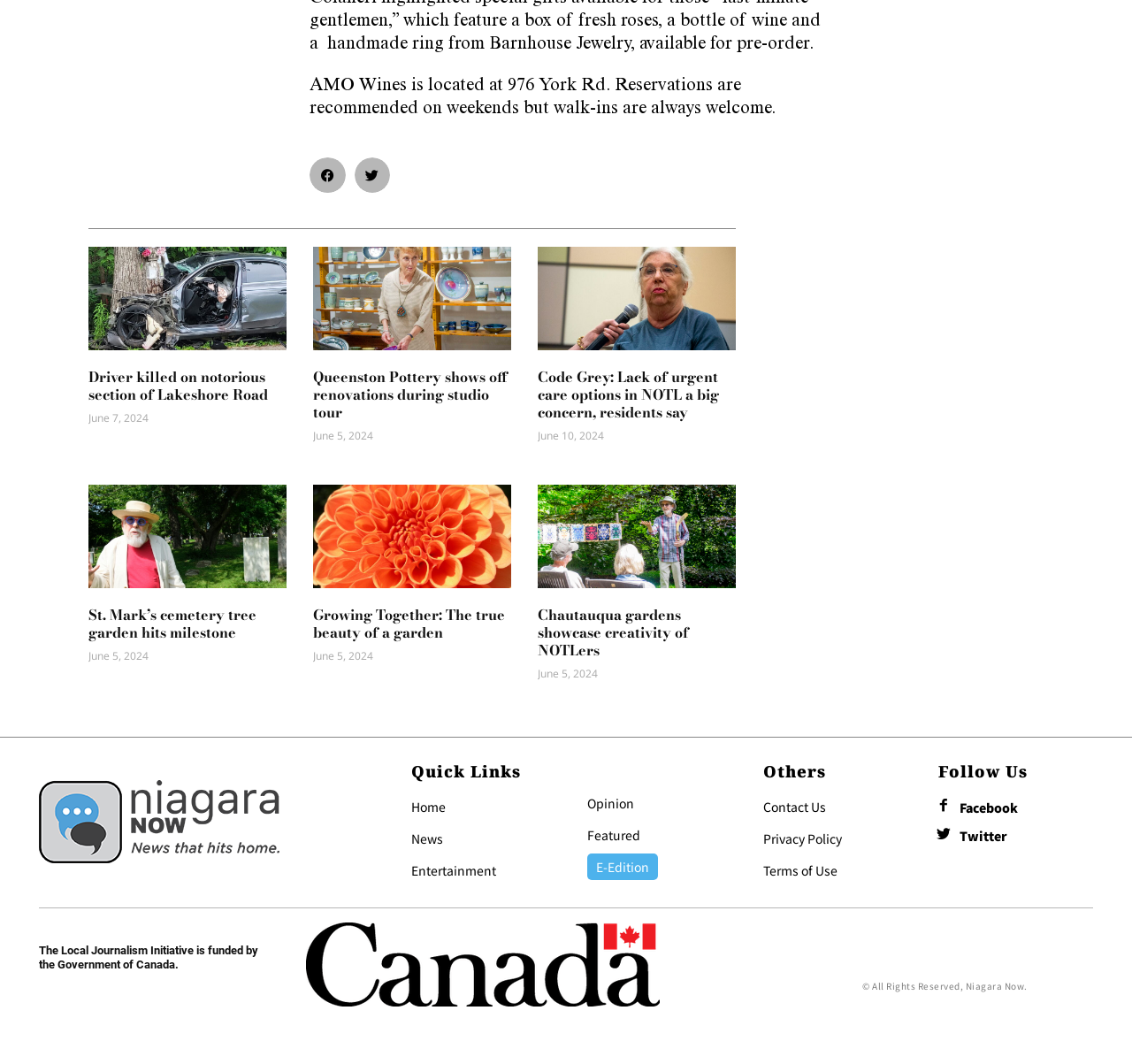Please find the bounding box coordinates for the clickable element needed to perform this instruction: "Read the article by Special to Local Life".

None